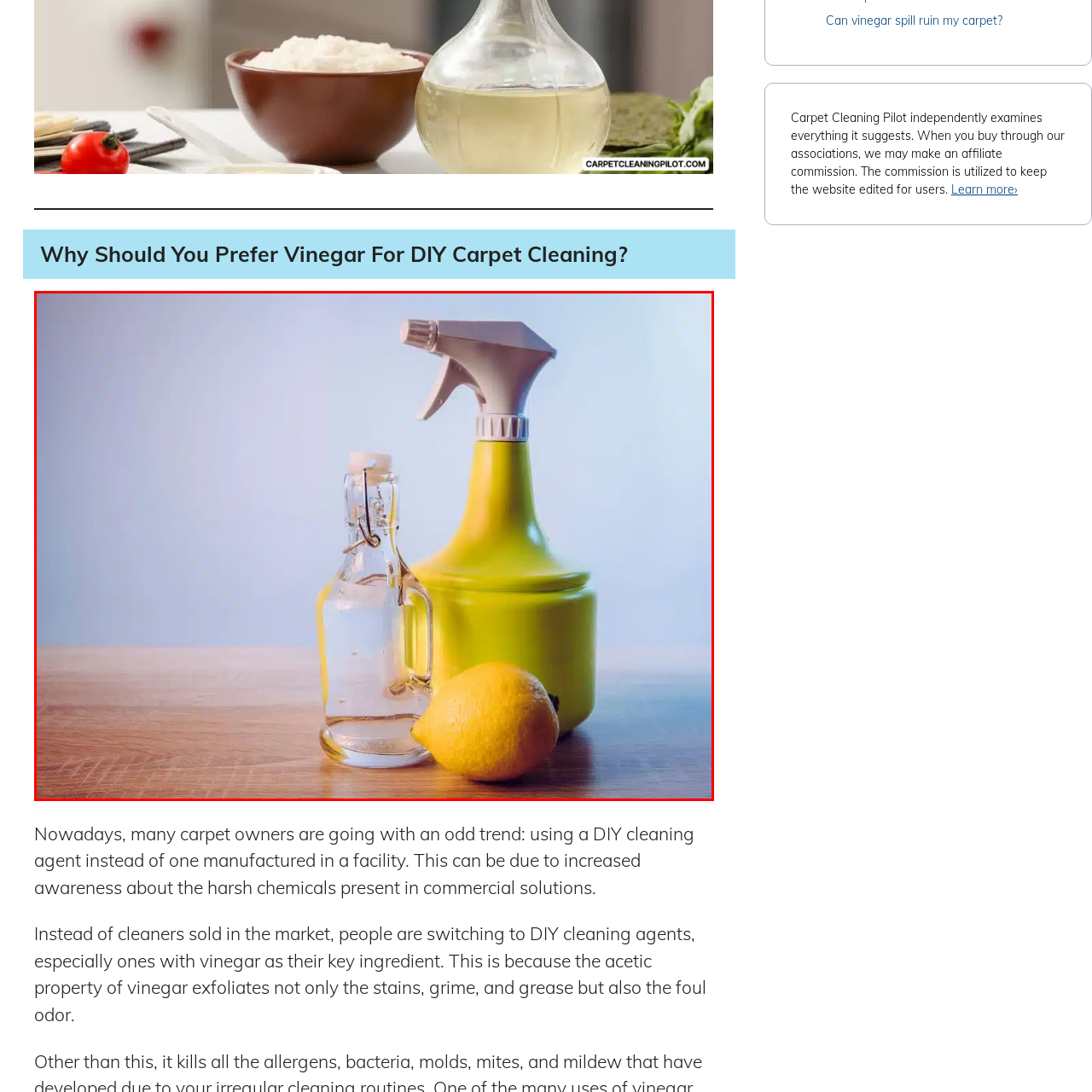Deliver a detailed account of the image that lies within the red box.

This image captures a vibrant and inviting arrangement ideal for DIY carpet cleaning solutions. At the forefront, a bright yellow spray bottle stands ready for use, symbolizing effective cleaning power. Beside it, a glass bottle with a corked top adds a touch of elegance, likely filled with a vinegar solution, known for its remarkable ability to tackle stains and odors. A fresh lemon rests below, highlighting the natural ingredients often utilized in homemade cleaning recipes. The soft, gradient background enhances the focus on these eco-friendly cleaning allies, perfectly aligning with the trend of using vinegar and natural solutions for maintaining clean carpets. This scene embodies a practical yet aesthetically pleasing approach to household cleaning.